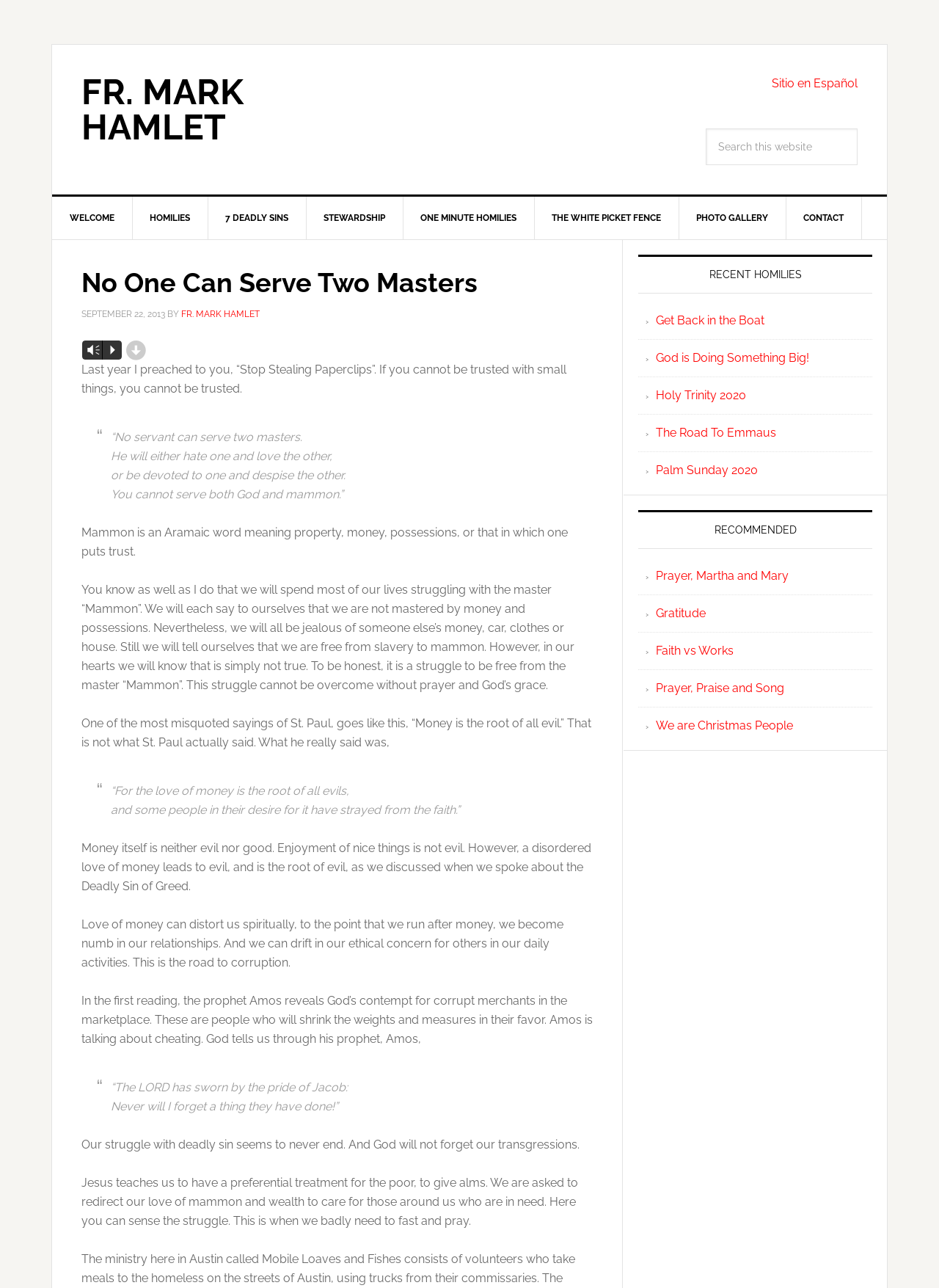Determine the bounding box coordinates for the clickable element to execute this instruction: "Listen to the audio player". Provide the coordinates as four float numbers between 0 and 1, i.e., [left, top, right, bottom].

[0.086, 0.265, 0.123, 0.29]